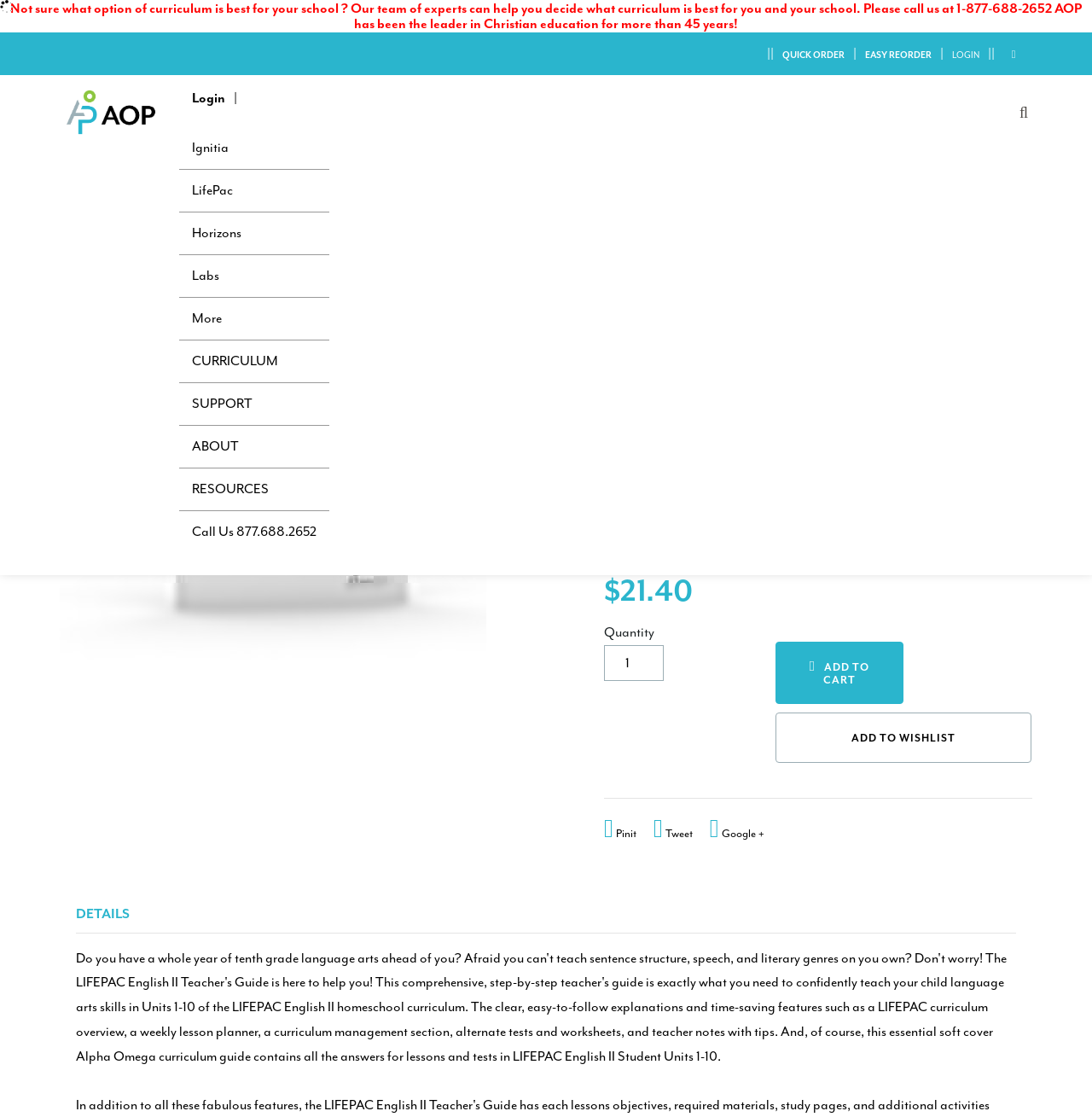Given the element description: "input value="1" name="quantity" value="1"", predict the bounding box coordinates of this UI element. The coordinates must be four float numbers between 0 and 1, given as [left, top, right, bottom].

[0.553, 0.589, 0.608, 0.621]